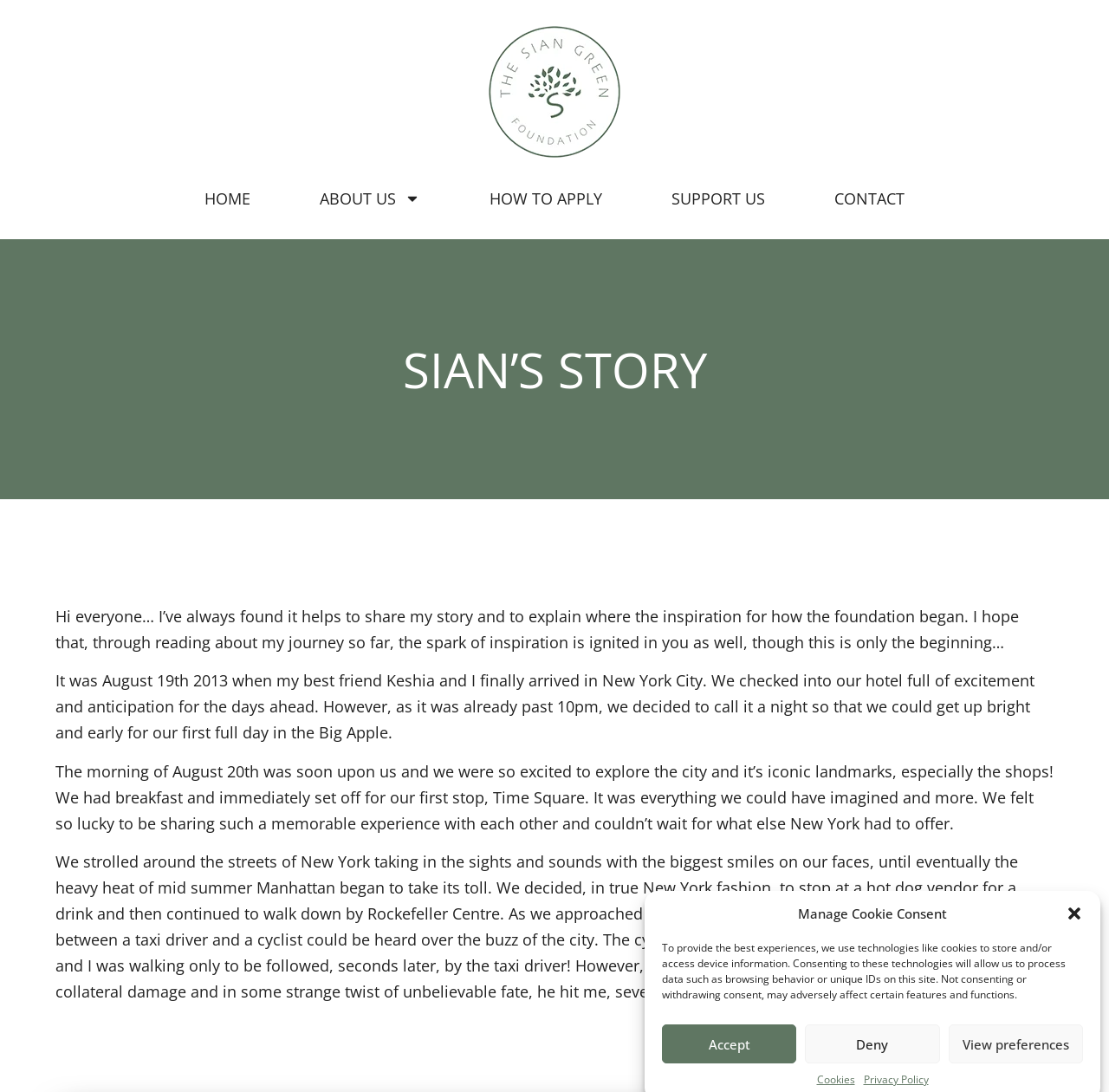What is the author of the story sharing?
Please give a detailed and elaborate answer to the question based on the image.

The author of the story is sharing her story, as indicated by the text 'Hi everyone… I’ve always found it helps to share my story and to explain where the inspiration for how the foundation began.' at the beginning of the story.